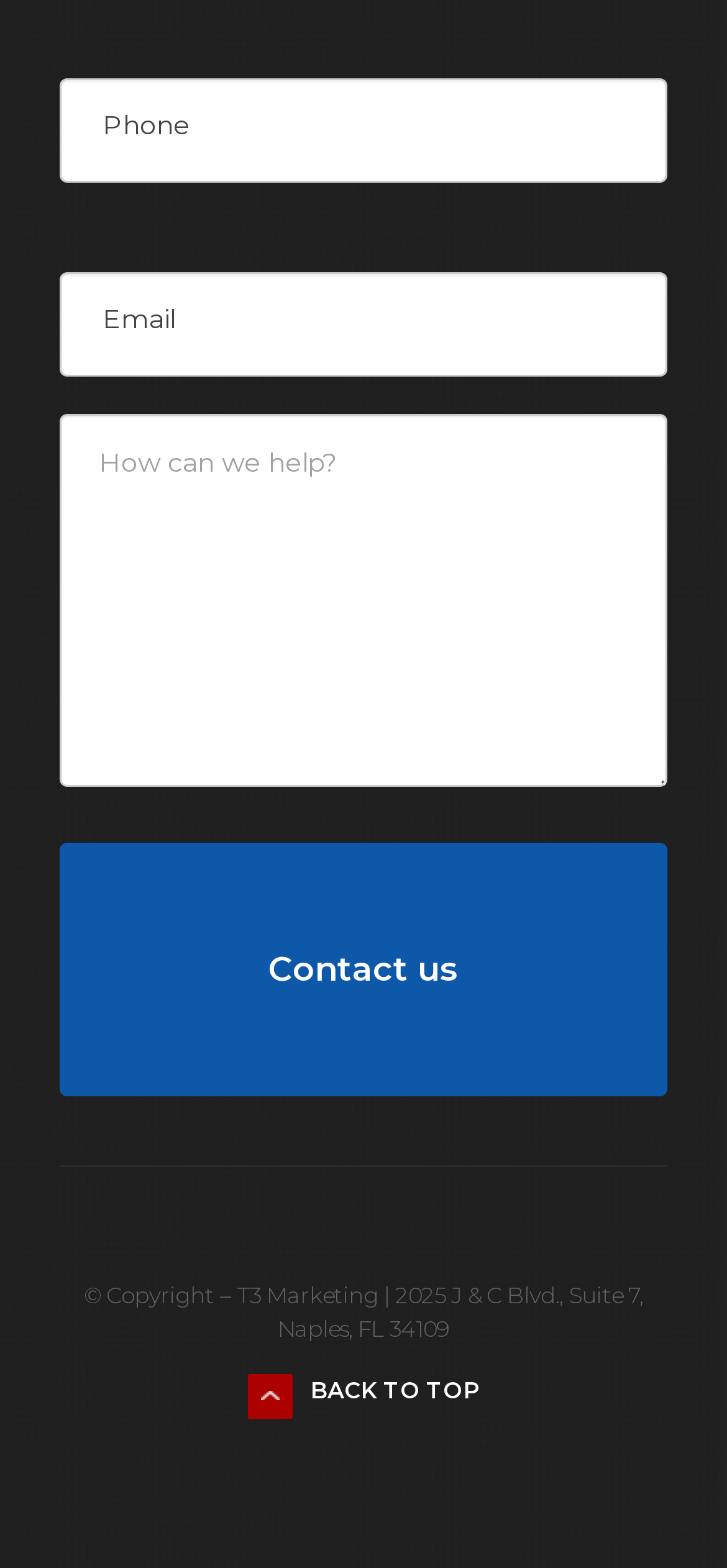Bounding box coordinates should be provided in the format (top-left x, top-left y, bottom-right x, bottom-right y) with all values between 0 and 1. Identify the bounding box for this UI element: parent_node: Email name="item_meta[3]"

[0.082, 0.174, 0.918, 0.241]